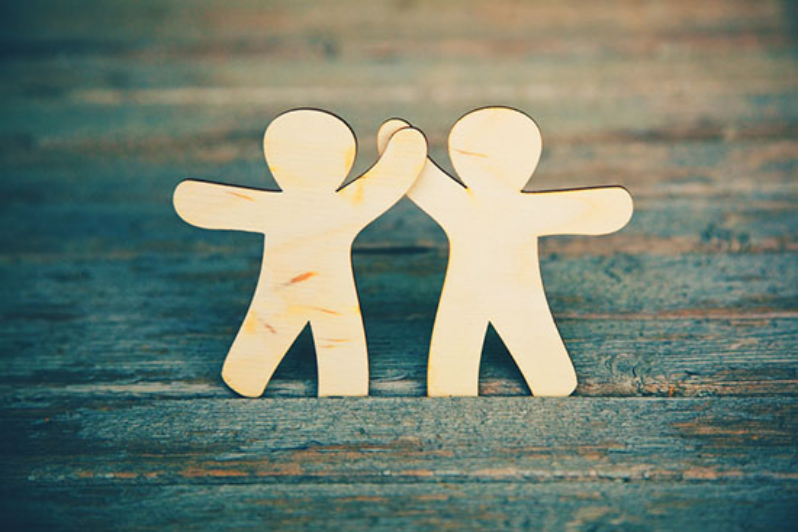Provide a comprehensive description of the image.

The image depicts two wooden figures standing side by side, each with a simplistic design that symbolizes friendship and companionship. They are joined at the hands, conveying a sense of support and connection. The warm tones of the wood contrast beautifully with the rustic wooden background, enhancing the themes of warmth and collaboration. This visual aligns with the blog's focus on cultivating healthy friendships, emphasizing the importance of supportive relationships in maintaining a fulfilling and healthy lifestyle. The caption reflects the essence of the article titled "Cultivate Healthy Friendships," which highlights the virtues of nurturing positive friendships that can help individuals achieve their personal aspirations.